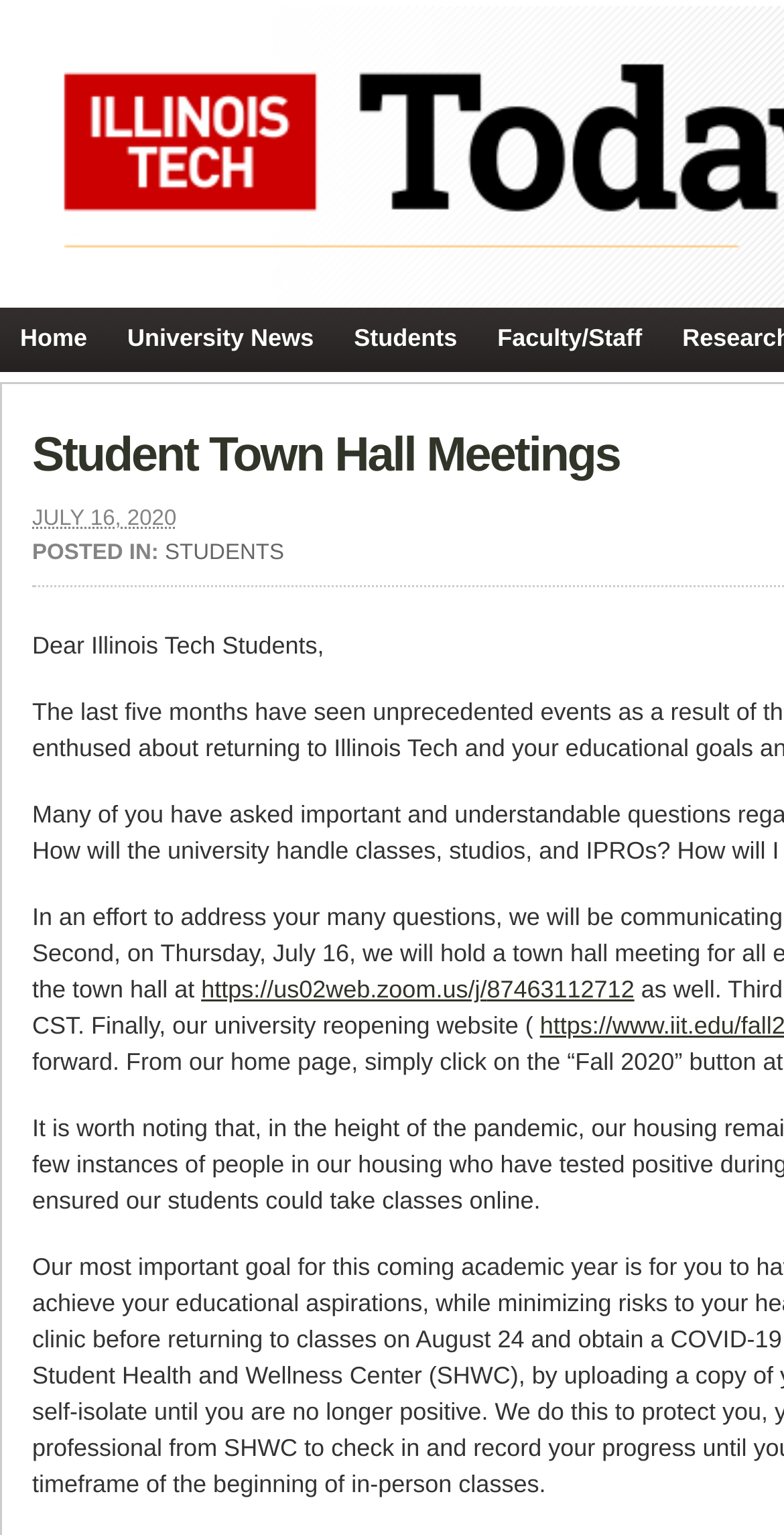Who is the intended audience of the message?
Answer the question with as much detail as you can, using the image as a reference.

I identified the intended audience by reading the static text element 'Dear Illinois Tech Students,' which is located at the top of the webpage, below the date and category information.